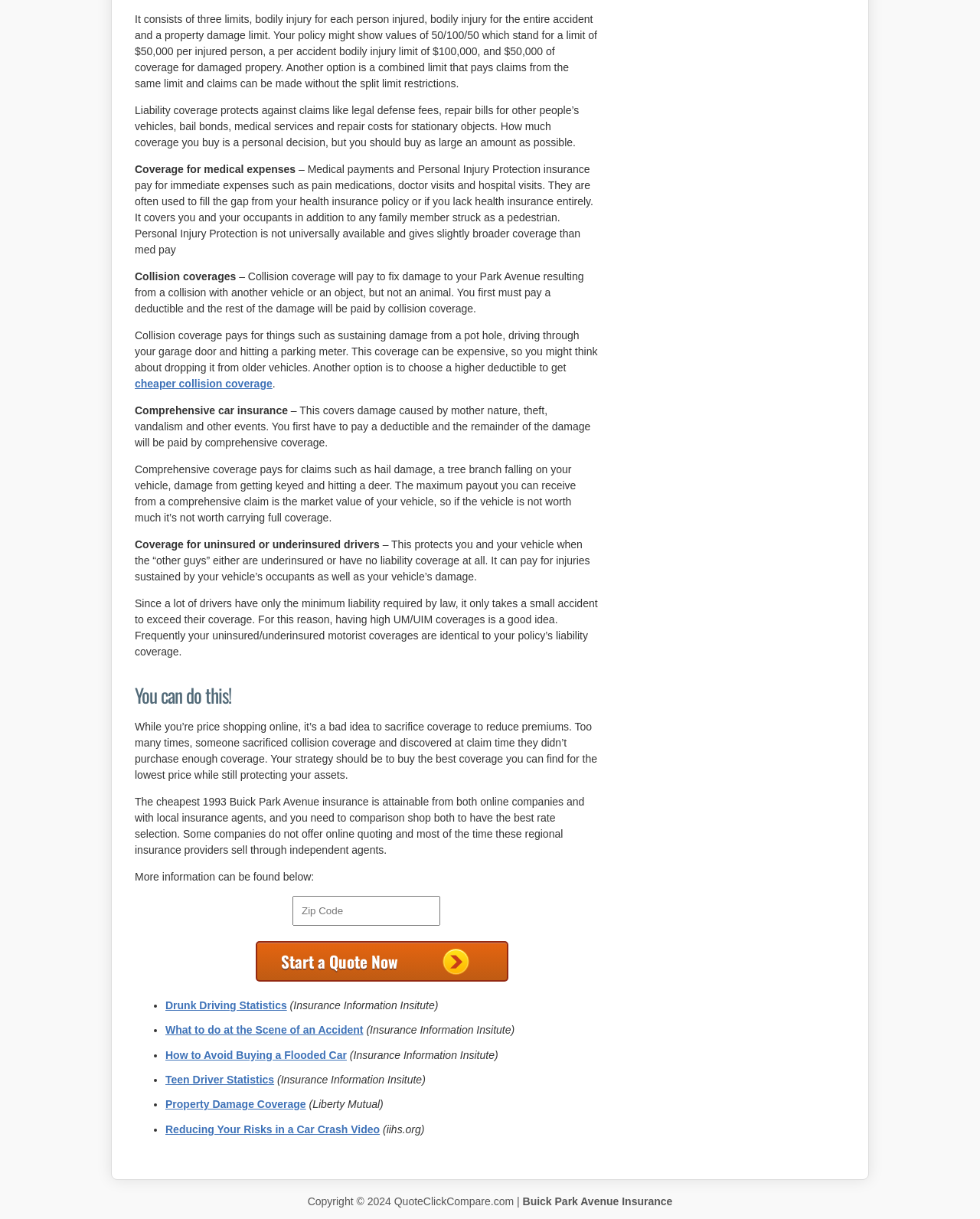What does collision coverage pay for?
Please provide a single word or phrase based on the screenshot.

damage to your vehicle